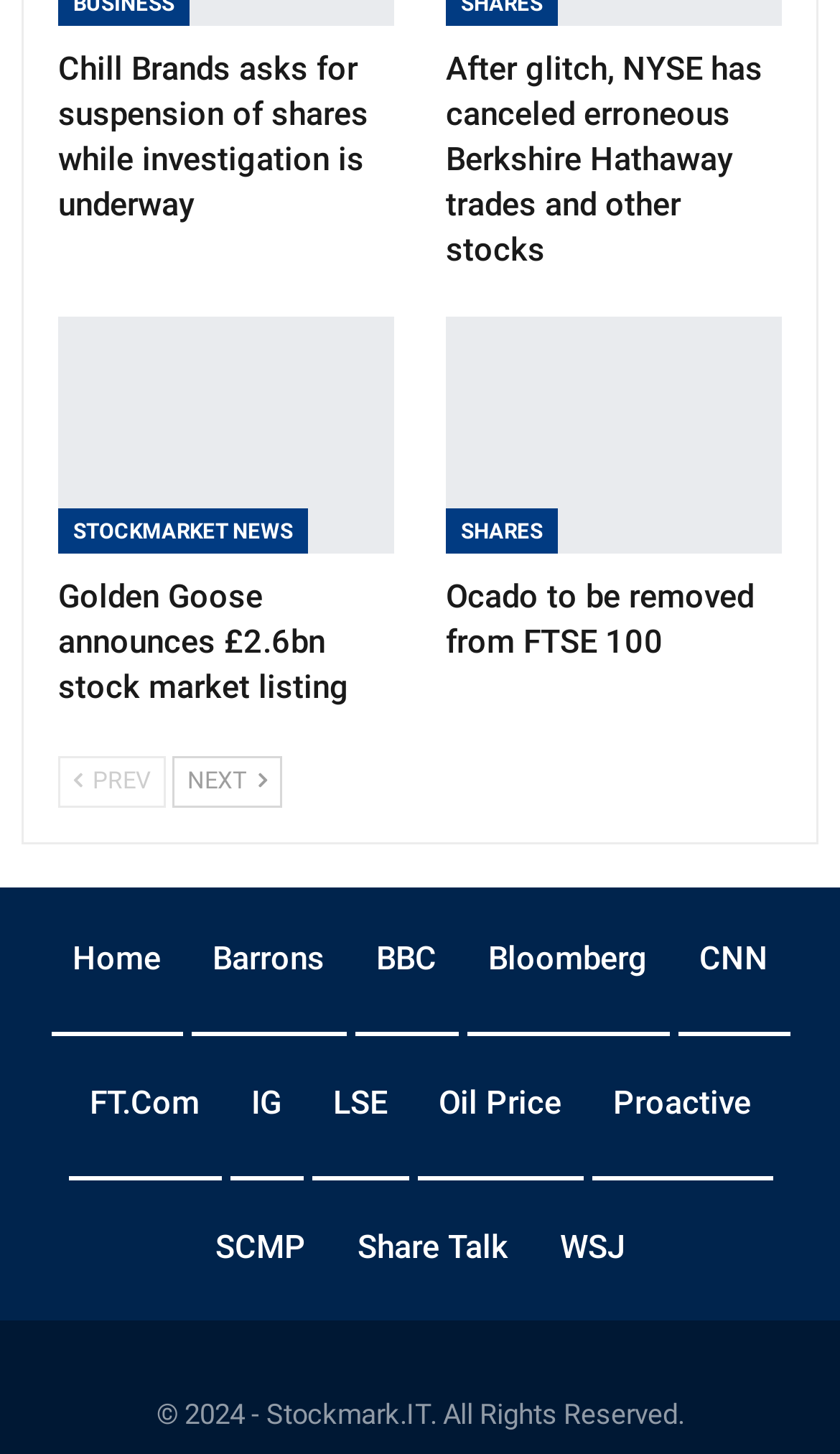Refer to the image and answer the question with as much detail as possible: What is the purpose of the 'Previous' and 'Next' buttons?

The 'Previous' and 'Next' buttons are likely used for navigation, allowing users to move between pages of news articles or search results.